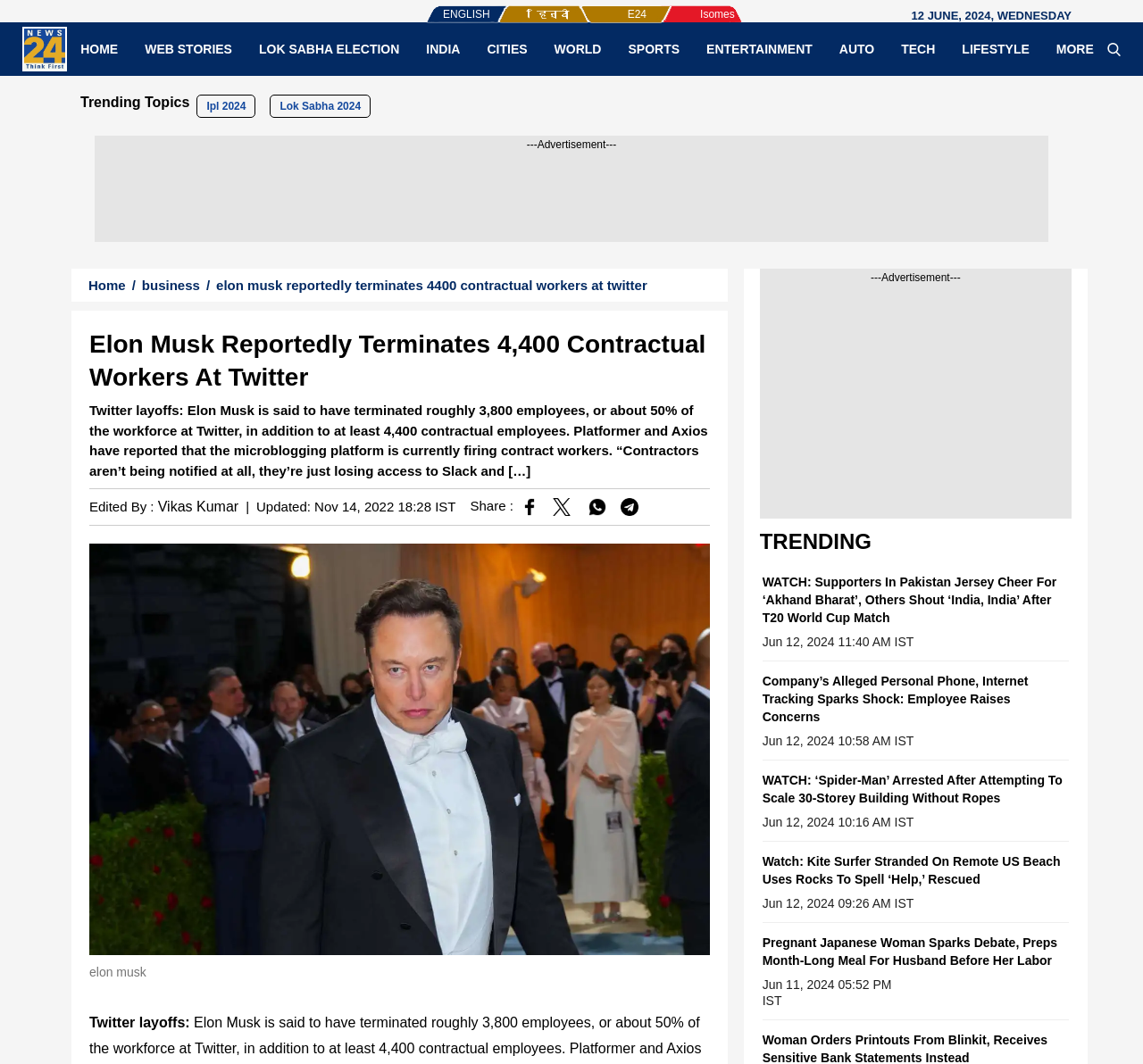Please determine the bounding box coordinates for the element that should be clicked to follow these instructions: "Click on the 'TECH' link".

[0.777, 0.038, 0.83, 0.054]